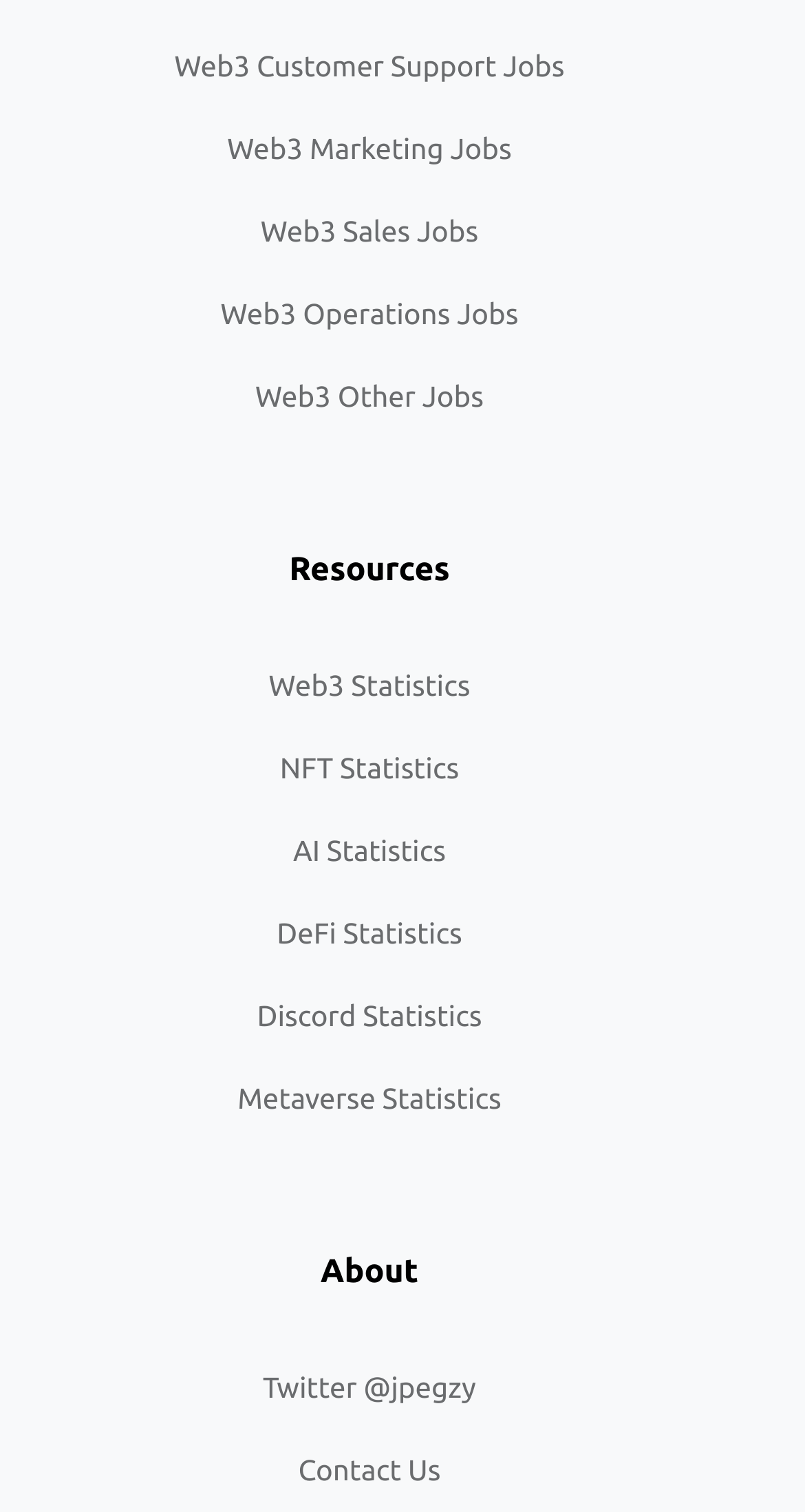What is the category of statistics listed on this webpage?
Please analyze the image and answer the question with as much detail as possible.

The webpage lists various statistics related to technology, including Web3 Statistics, NFT Statistics, AI Statistics, DeFi Statistics, Discord Statistics, and Metaverse Statistics. This suggests that the category of statistics listed on this webpage is technology.